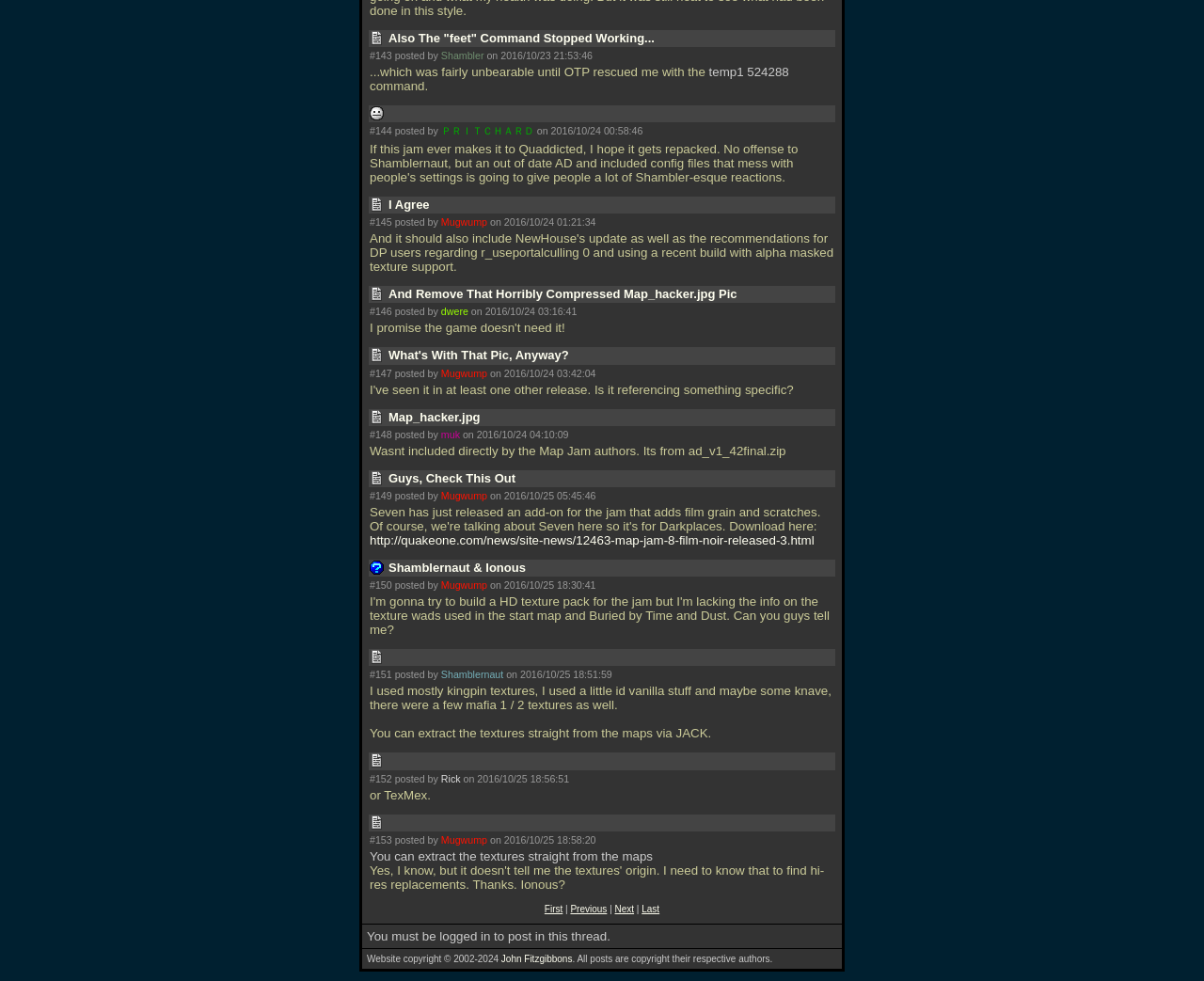Identify the bounding box coordinates for the region of the element that should be clicked to carry out the instruction: "Click the link posted by 'Shambler'". The bounding box coordinates should be four float numbers between 0 and 1, i.e., [left, top, right, bottom].

[0.366, 0.051, 0.402, 0.062]